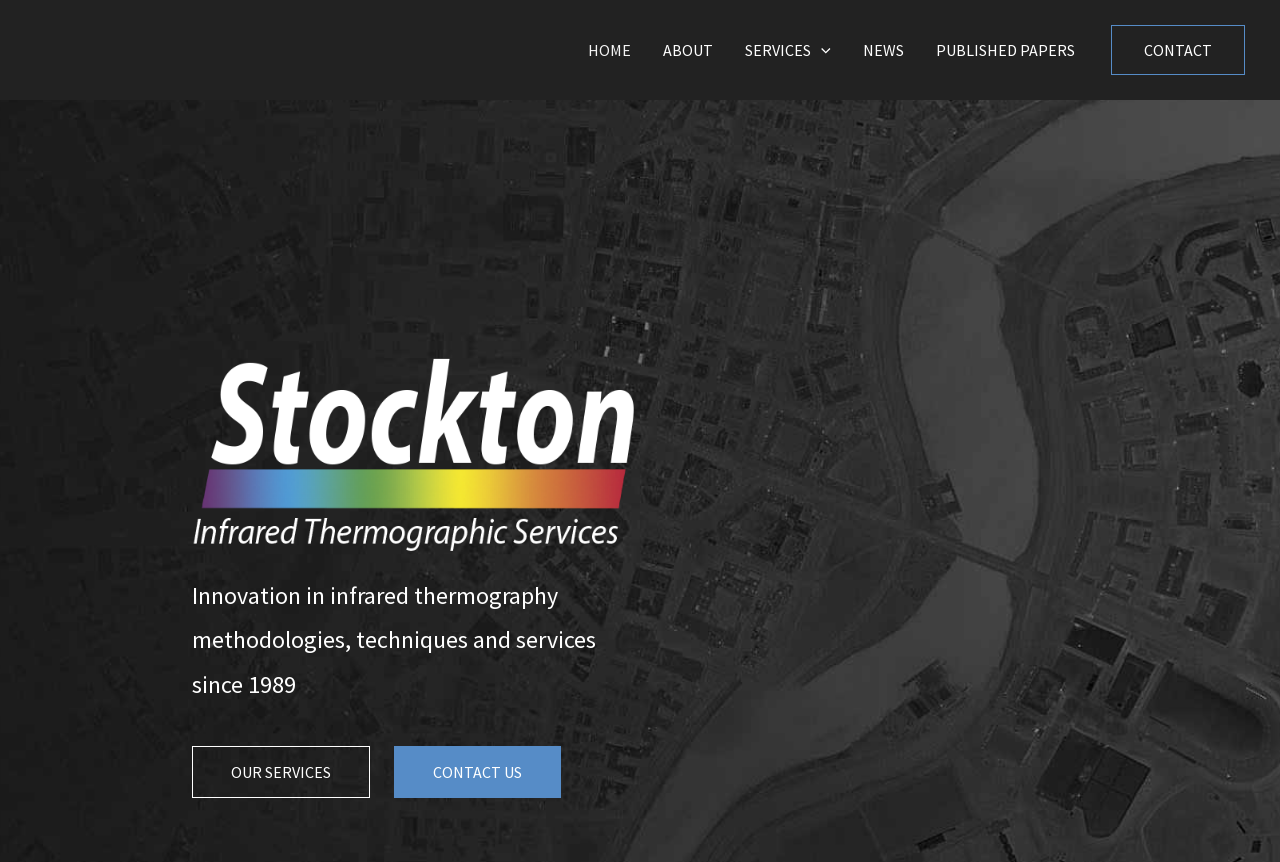What is the purpose of the 'CONTACT' link?
Please provide a comprehensive answer based on the details in the screenshot.

I determined the answer by looking at the text 'CONTACT US' which is a link, suggesting that it is used to contact the company.